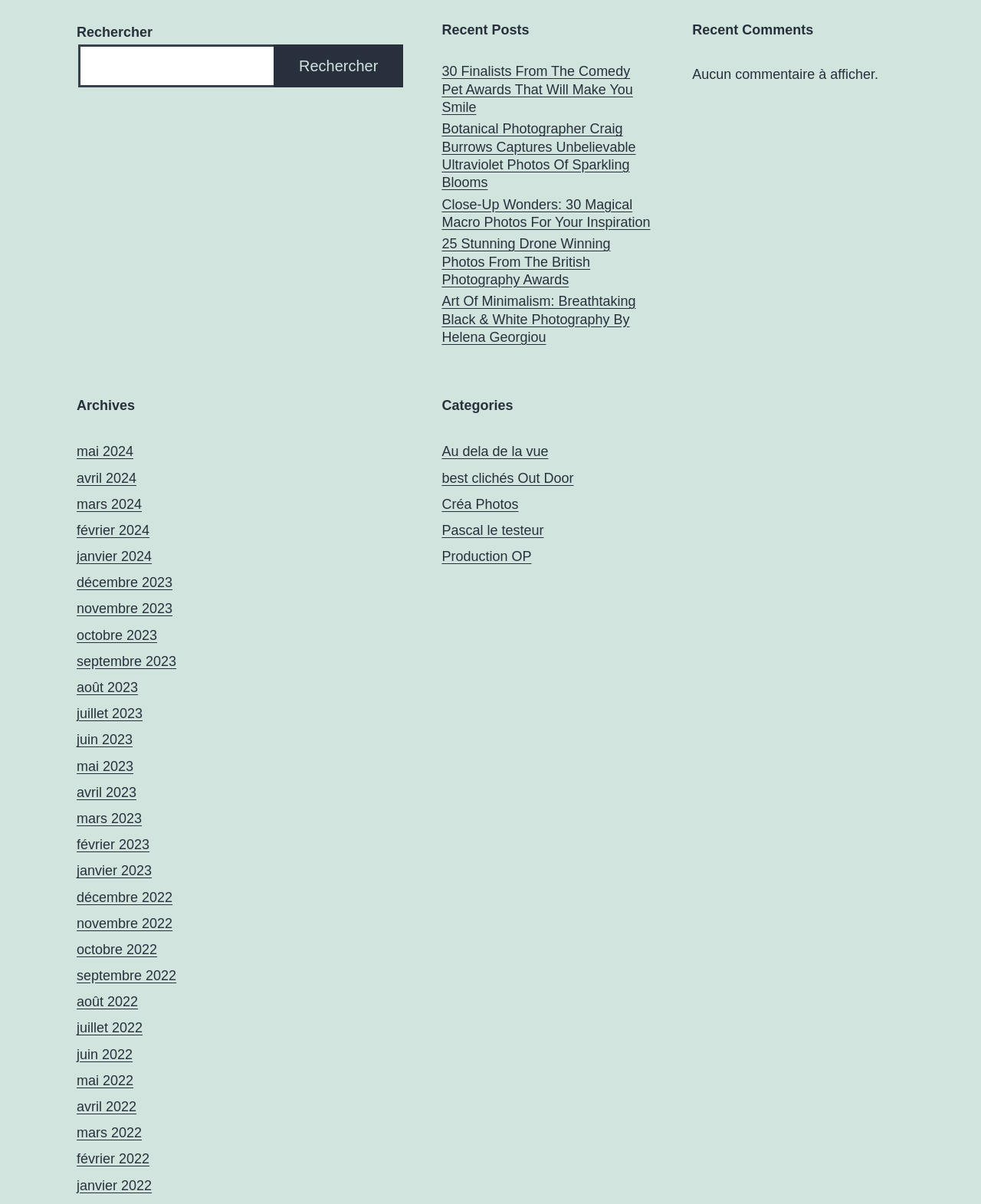Please identify the bounding box coordinates of the element that needs to be clicked to execute the following command: "Visit the Executive Coaching Blog". Provide the bounding box using four float numbers between 0 and 1, formatted as [left, top, right, bottom].

None